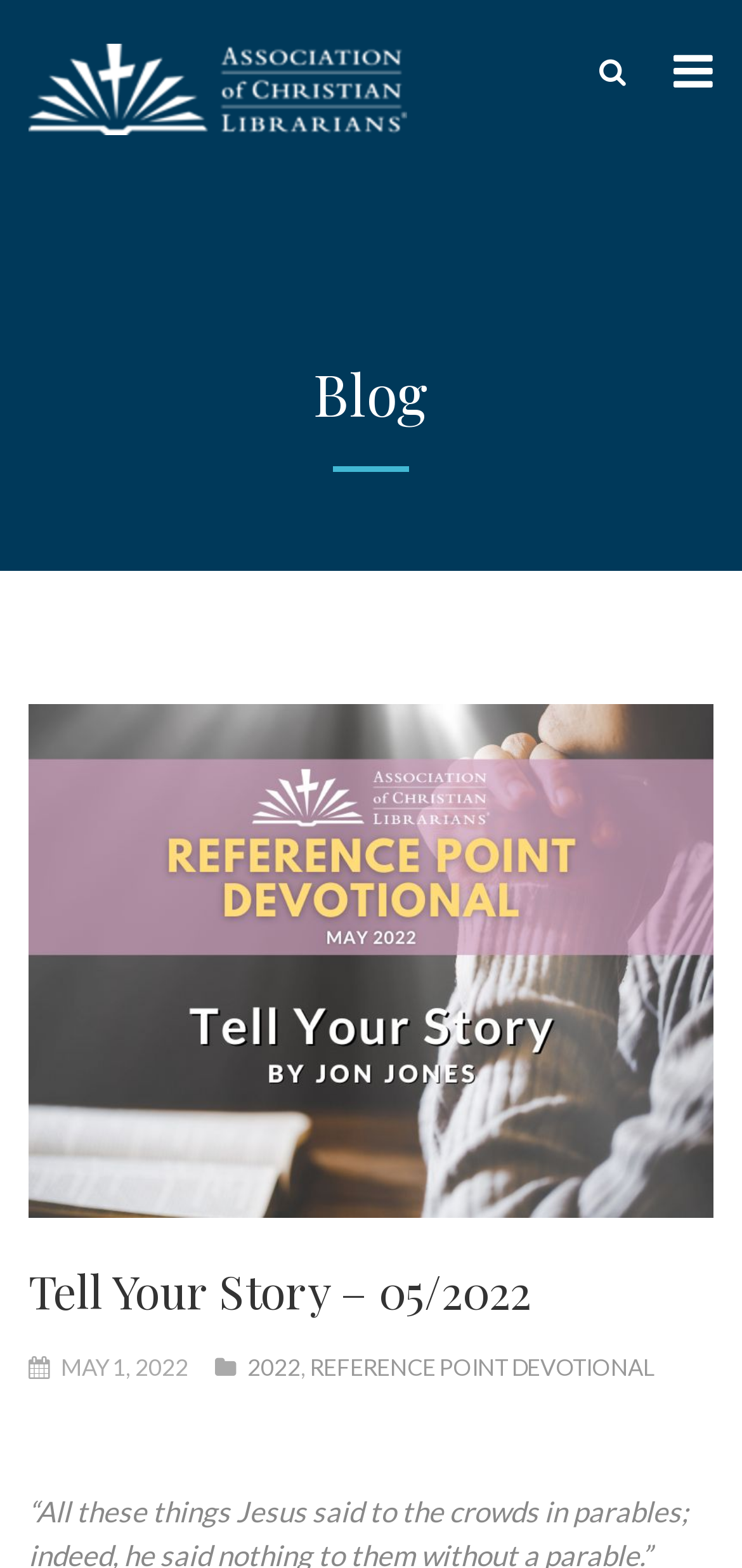Analyze and describe the webpage in a detailed narrative.

The webpage is a blog page from the Association of Christian Librarians. At the top left corner, there is a logo of the association, which is an image with a link to the association's homepage. 

Below the logo, there is a heading that reads "Blog". To the right of the logo, there are three icons, which are links to unknown destinations. The first icon is at the top right corner, the second icon is to the left of the first icon, and the third icon is at the bottom right corner.

The main content of the page starts with a heading that reads "Tell Your Story – 05/2022". Below this heading, there is a link with the same text. Underneath, there is a date "MAY 1, 2022" followed by two links, "2022" and "REFERENCE POINT DEVOTIONAL".